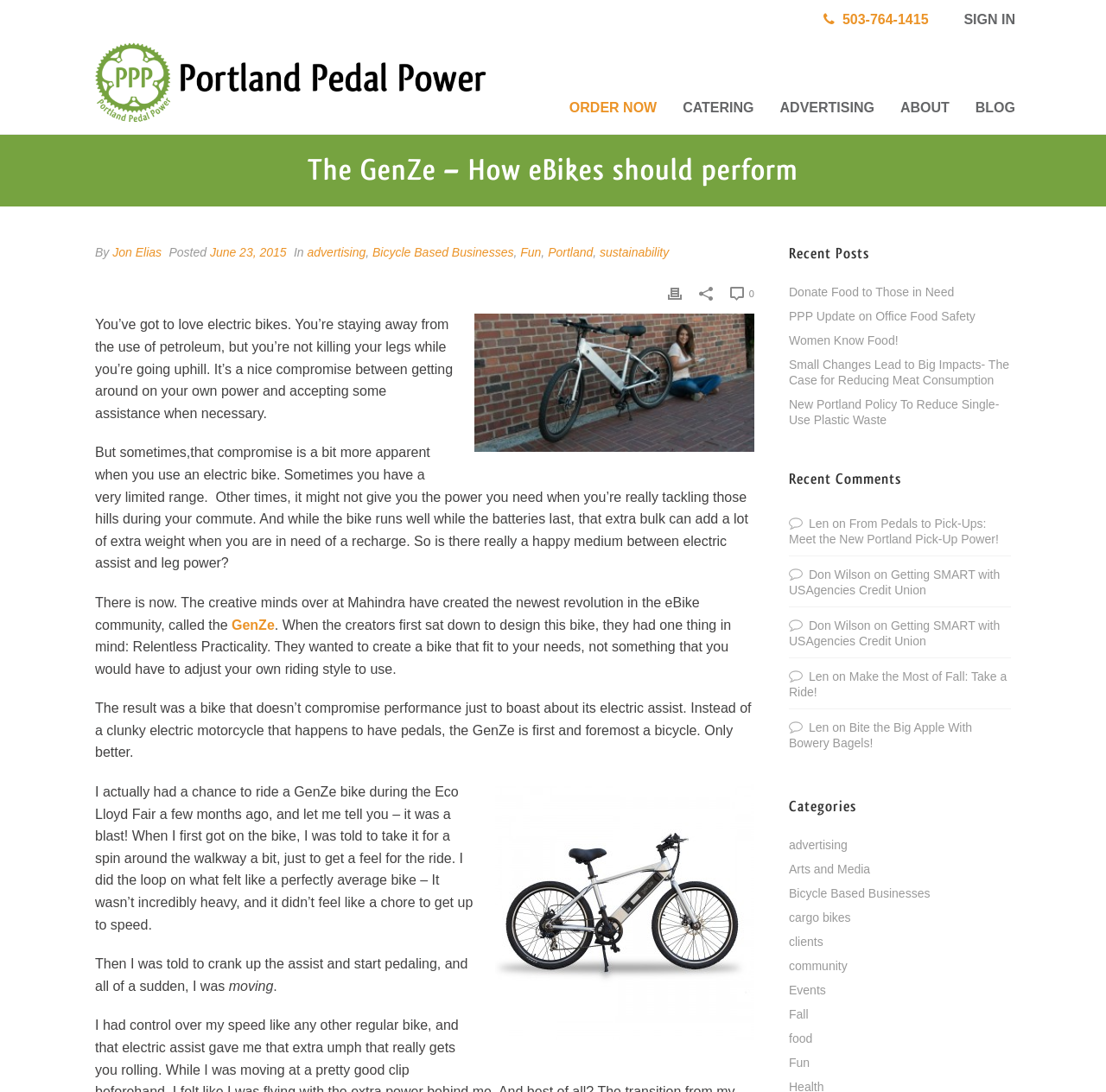What is the topic of the 'Recent Posts' section?
Provide an in-depth and detailed explanation in response to the question.

The 'Recent Posts' section lists several articles related to food and sustainability, including 'Donate Food to Those in Need' and 'Small Changes Lead to Big Impacts- The Case for Reducing Meat Consumption'.